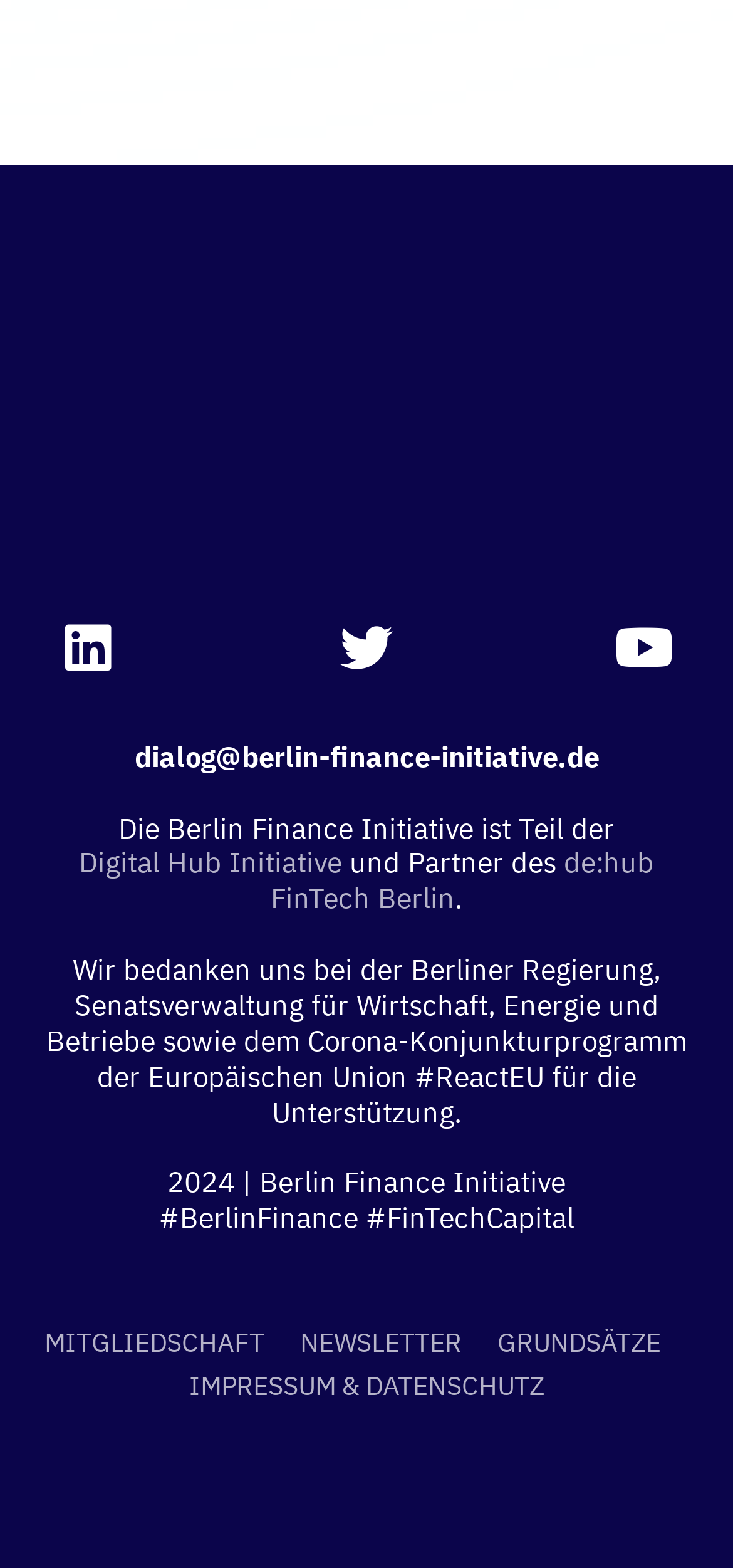Identify the bounding box of the UI element described as follows: "IMPRESSUM & DATENSCHUTZ". Provide the coordinates as four float numbers in the range of 0 to 1 [left, top, right, bottom].

[0.258, 0.872, 0.742, 0.898]